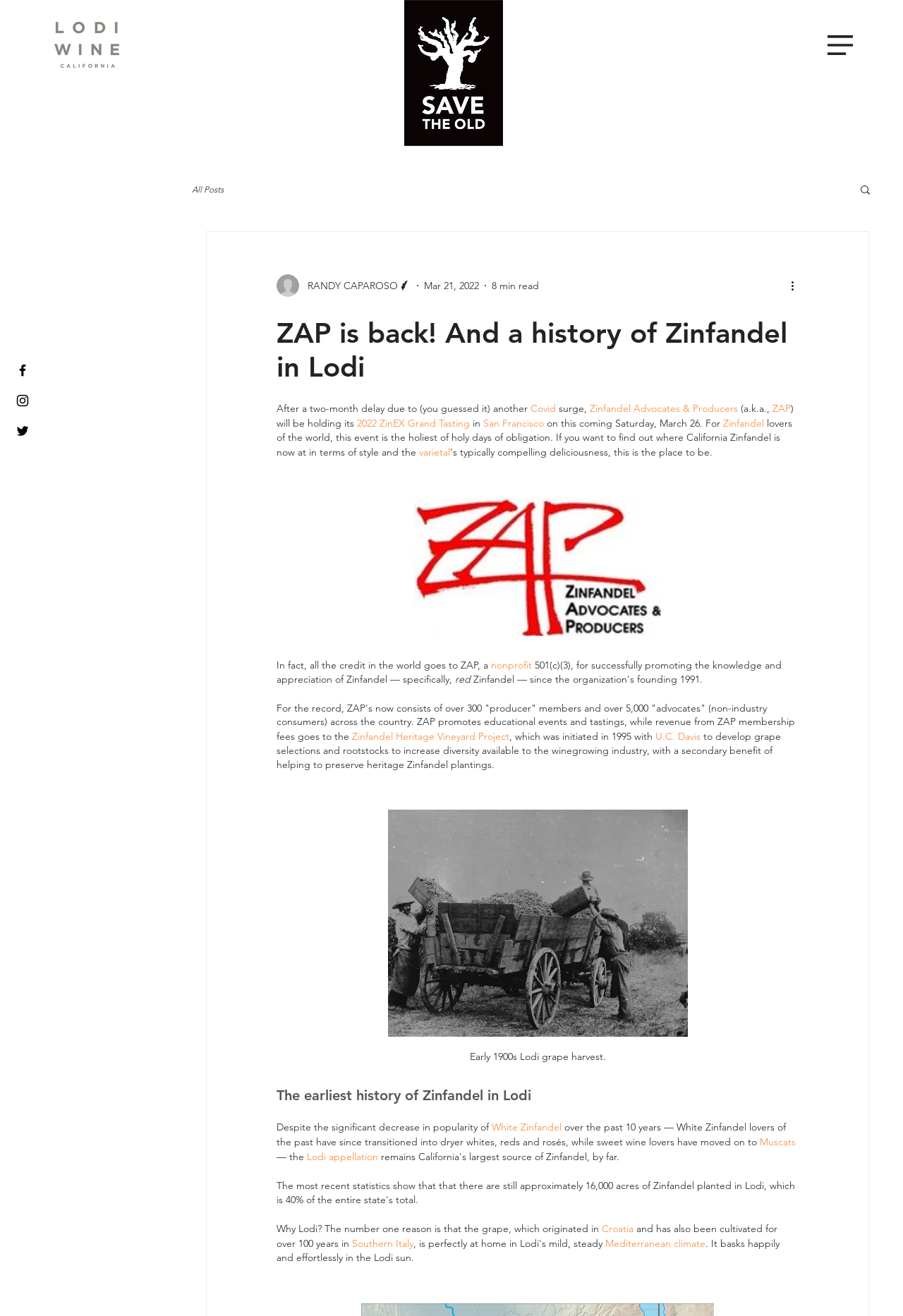What is the purpose of ZAP?
Please provide a single word or phrase as the answer based on the screenshot.

Promoting Zinfandel